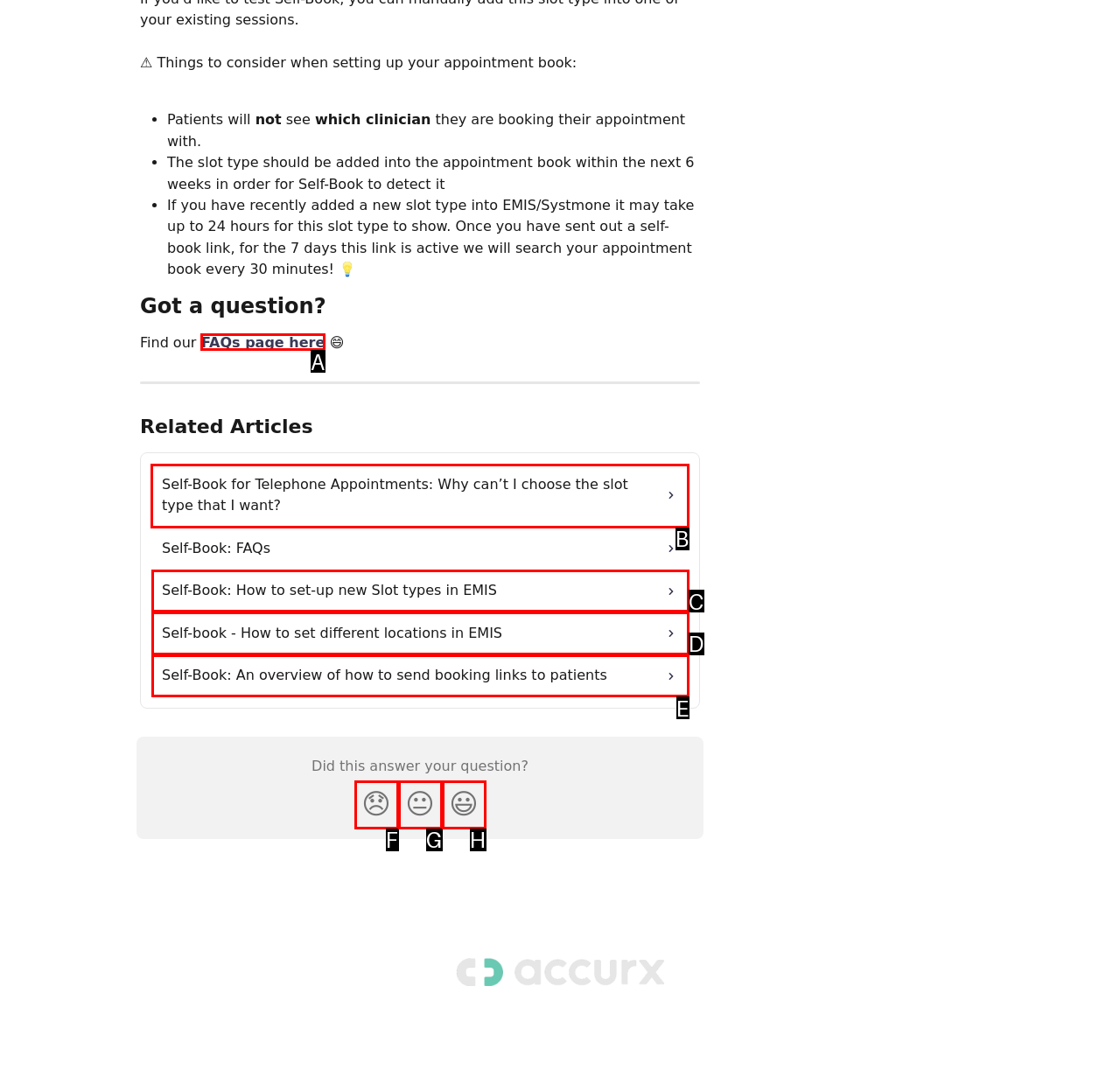Based on the task: Click on 'Self-Book for Telephone Appointments: Why can’t I choose the slot type that I want?', which UI element should be clicked? Answer with the letter that corresponds to the correct option from the choices given.

B